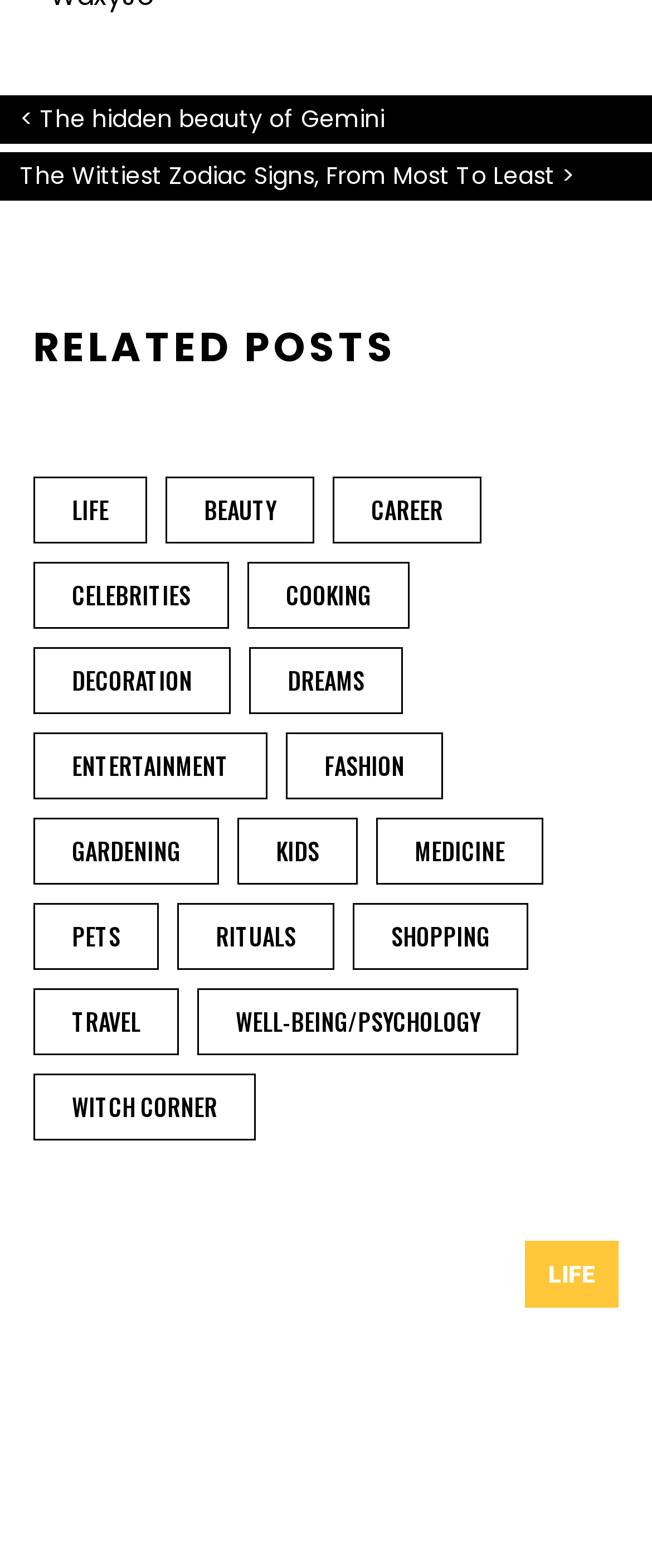Please find the bounding box coordinates of the section that needs to be clicked to achieve this instruction: "Read about the hidden beauty of Gemini".

[0.0, 0.061, 1.0, 0.092]